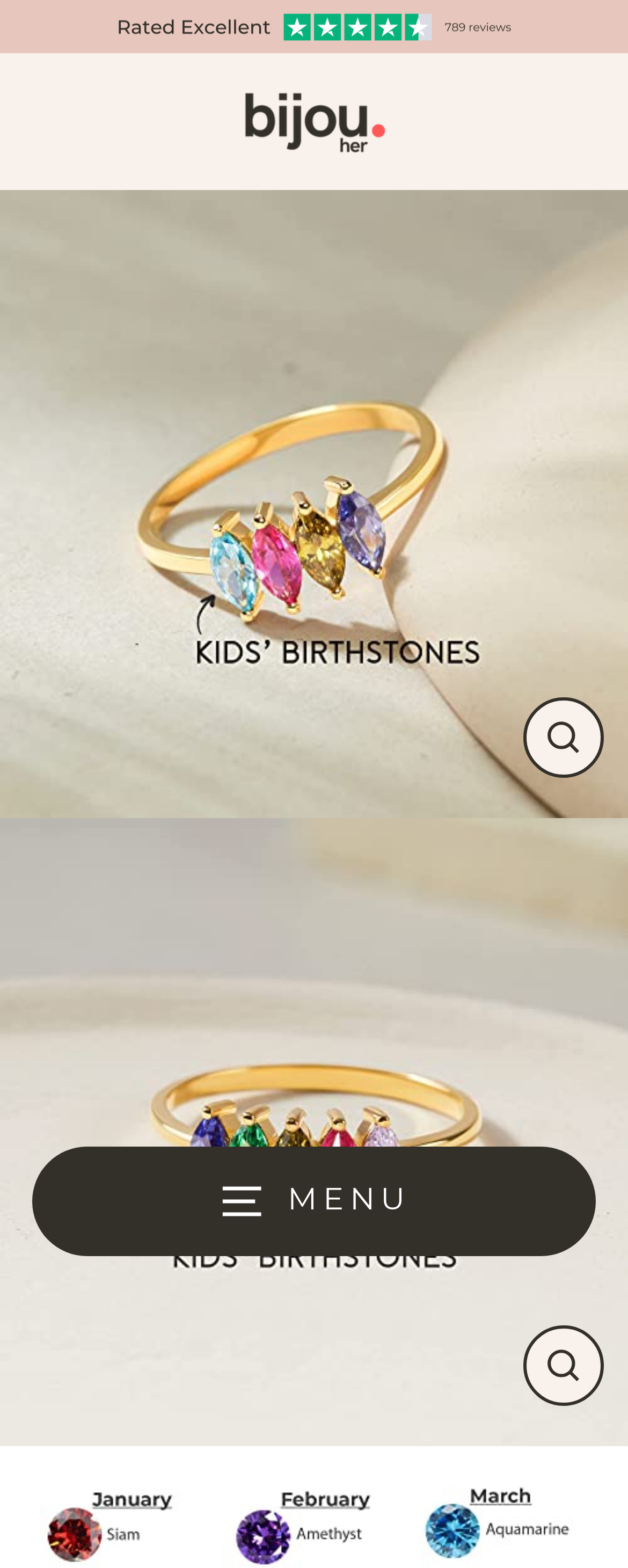Answer the following inquiry with a single word or phrase:
What is the type of product shown?

Ring